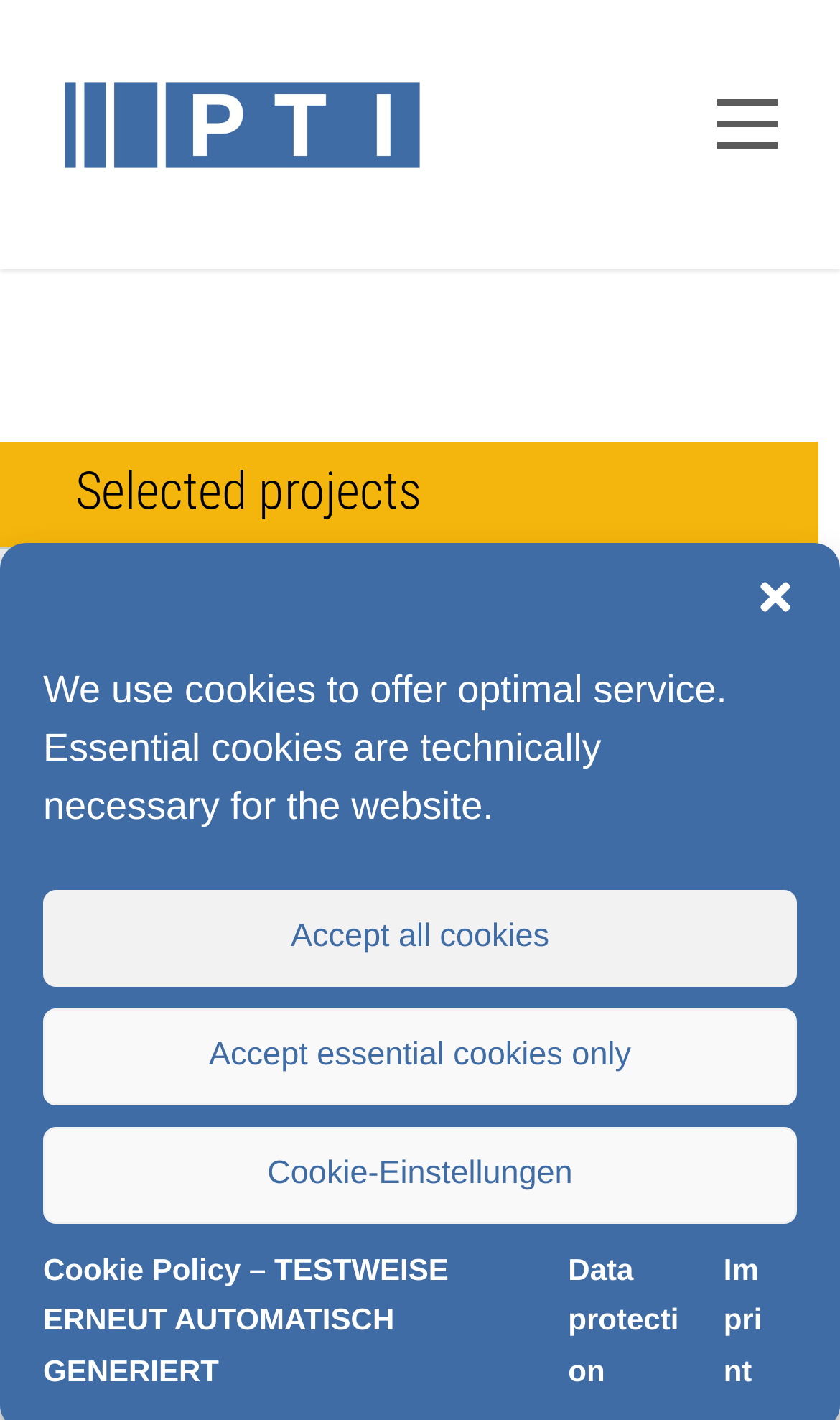Identify the bounding box coordinates of the region I need to click to complete this instruction: "View company logo".

[0.077, 0.057, 0.5, 0.118]